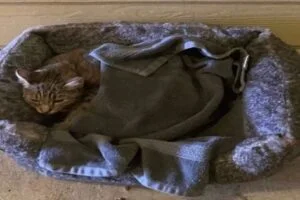What is the essence of the home environment depicted?
Using the image as a reference, deliver a detailed and thorough answer to the question.

The heartwarming scene captures the essence of a gentle and loving home environment, showcasing the joy and tranquility that comes from providing shelter and care to animals in need, and highlighting the importance of finding loving homes for rescued pets.